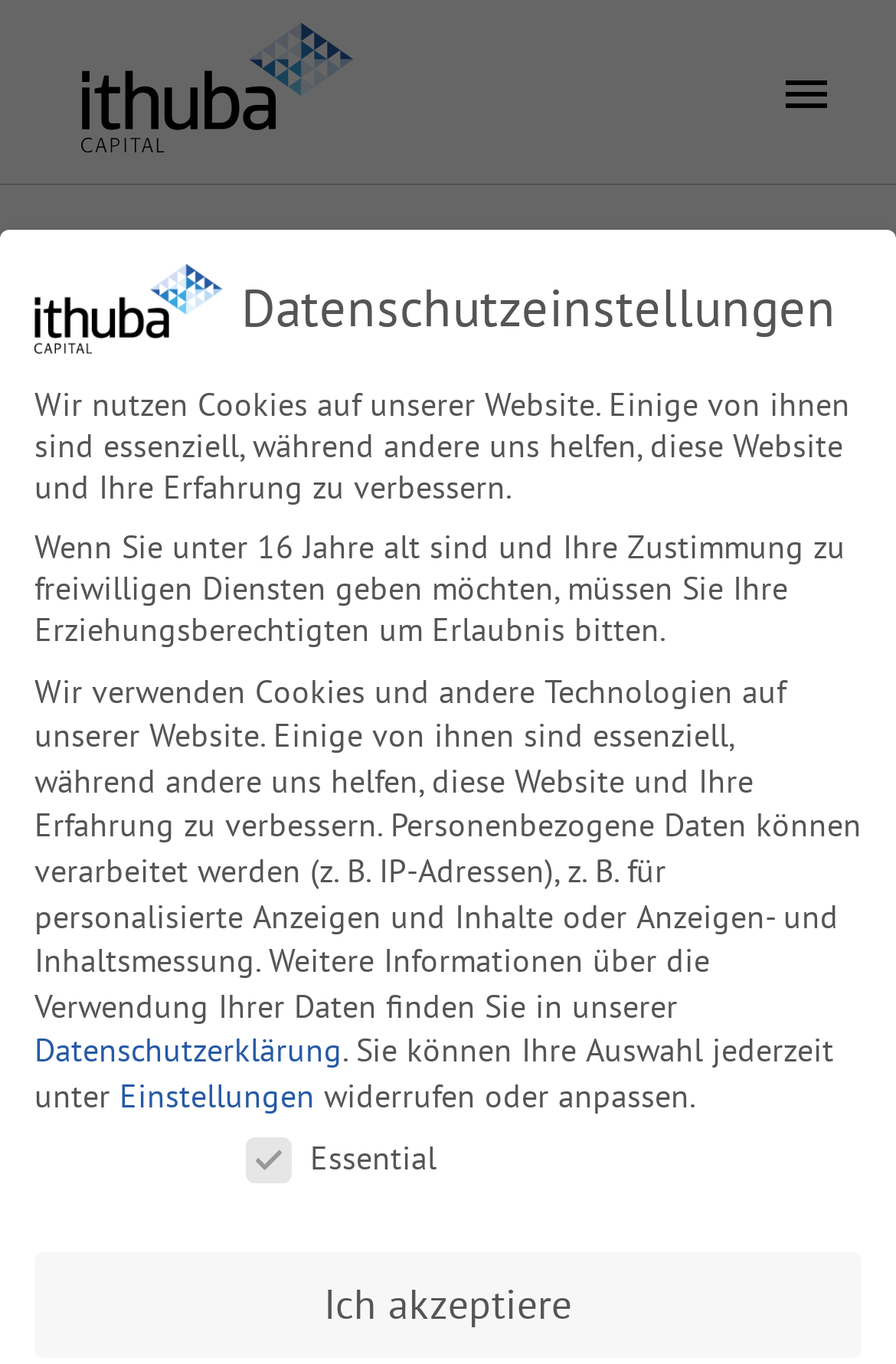What is the default state of the 'Essential' checkbox?
Refer to the screenshot and deliver a thorough answer to the question presented.

The 'Essential' checkbox is a part of the 'Datenschutzeinstellungen' section, and its default state is checked, indicating that essential cookies are enabled by default.